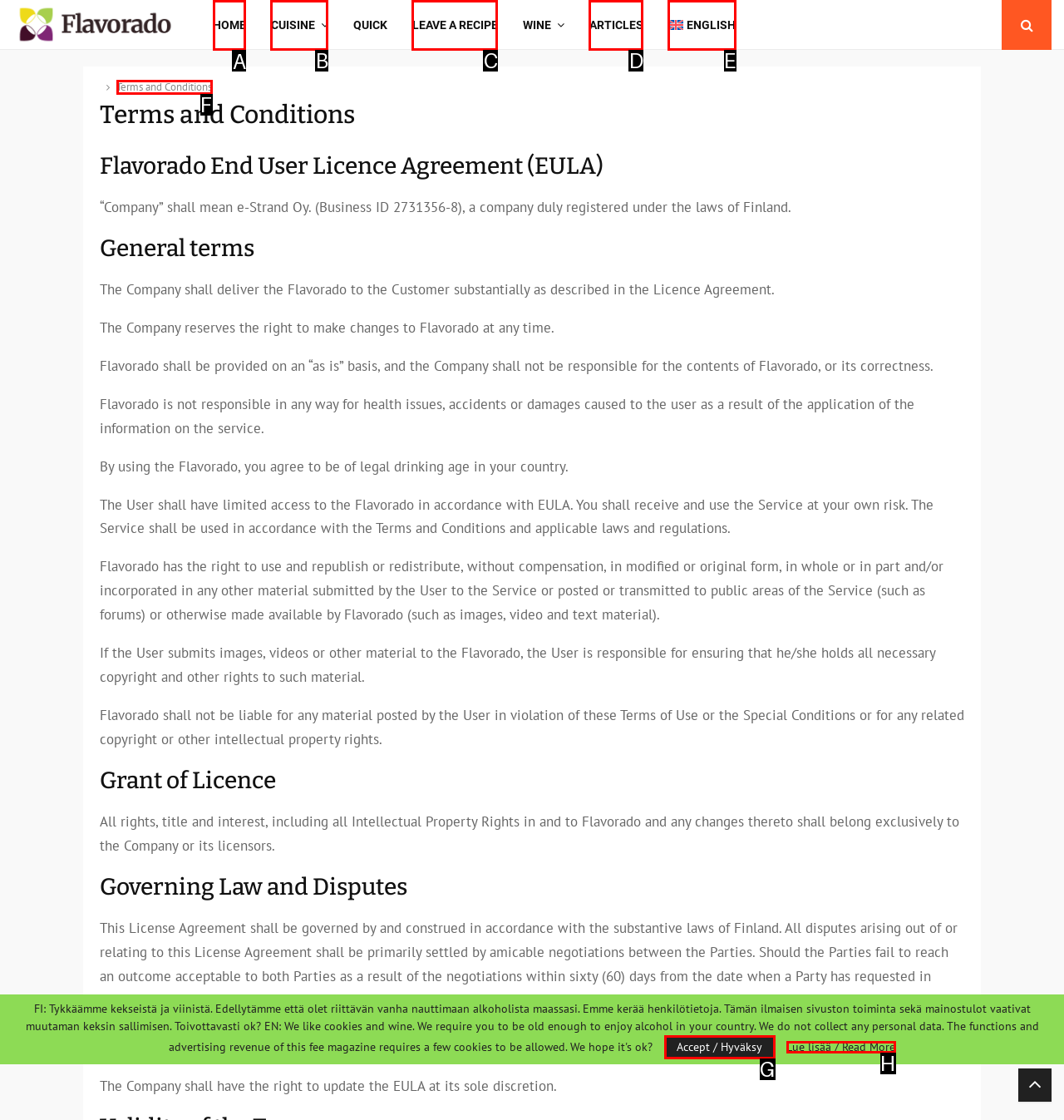Point out the option that needs to be clicked to fulfill the following instruction: Click on HOME
Answer with the letter of the appropriate choice from the listed options.

A